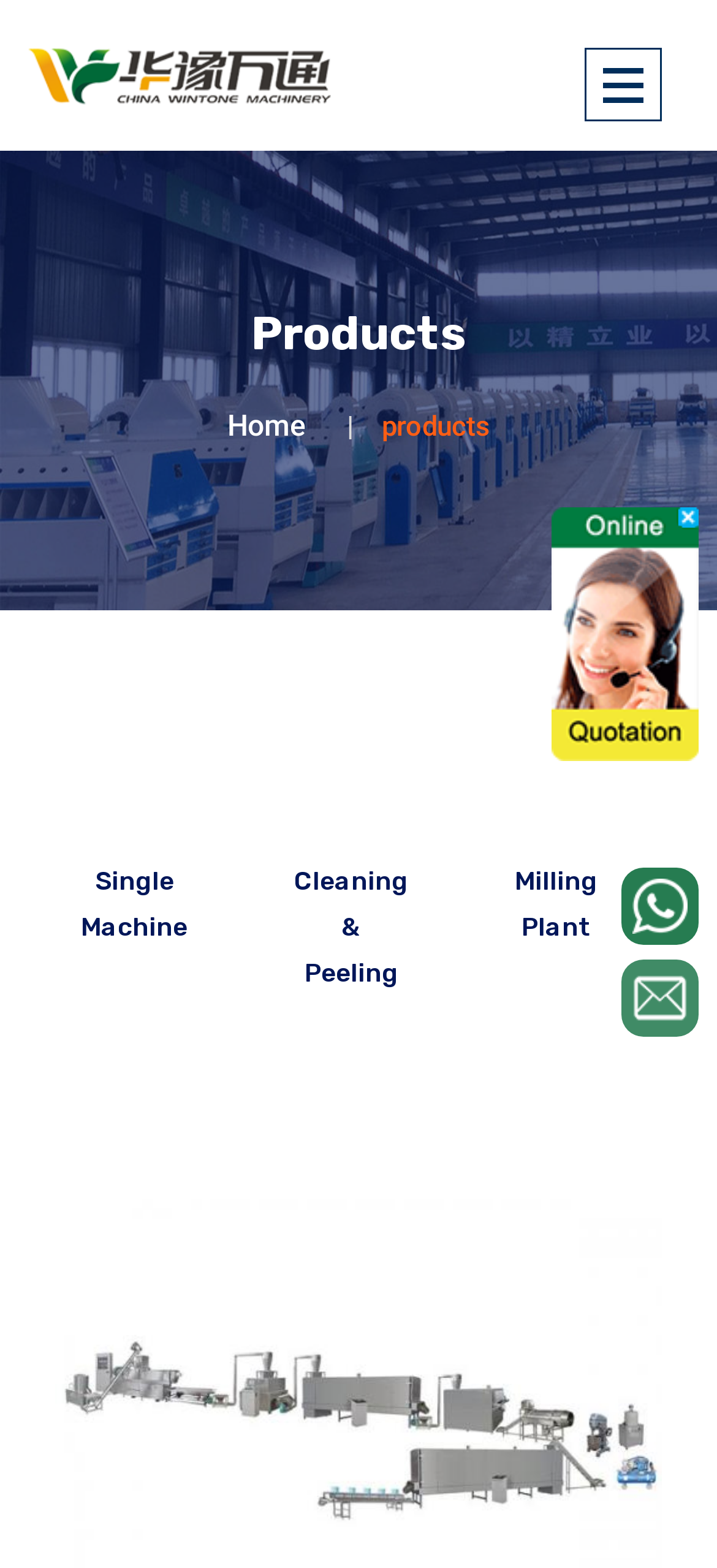Locate the bounding box coordinates of the area where you should click to accomplish the instruction: "Go to Products".

[0.077, 0.198, 0.923, 0.228]